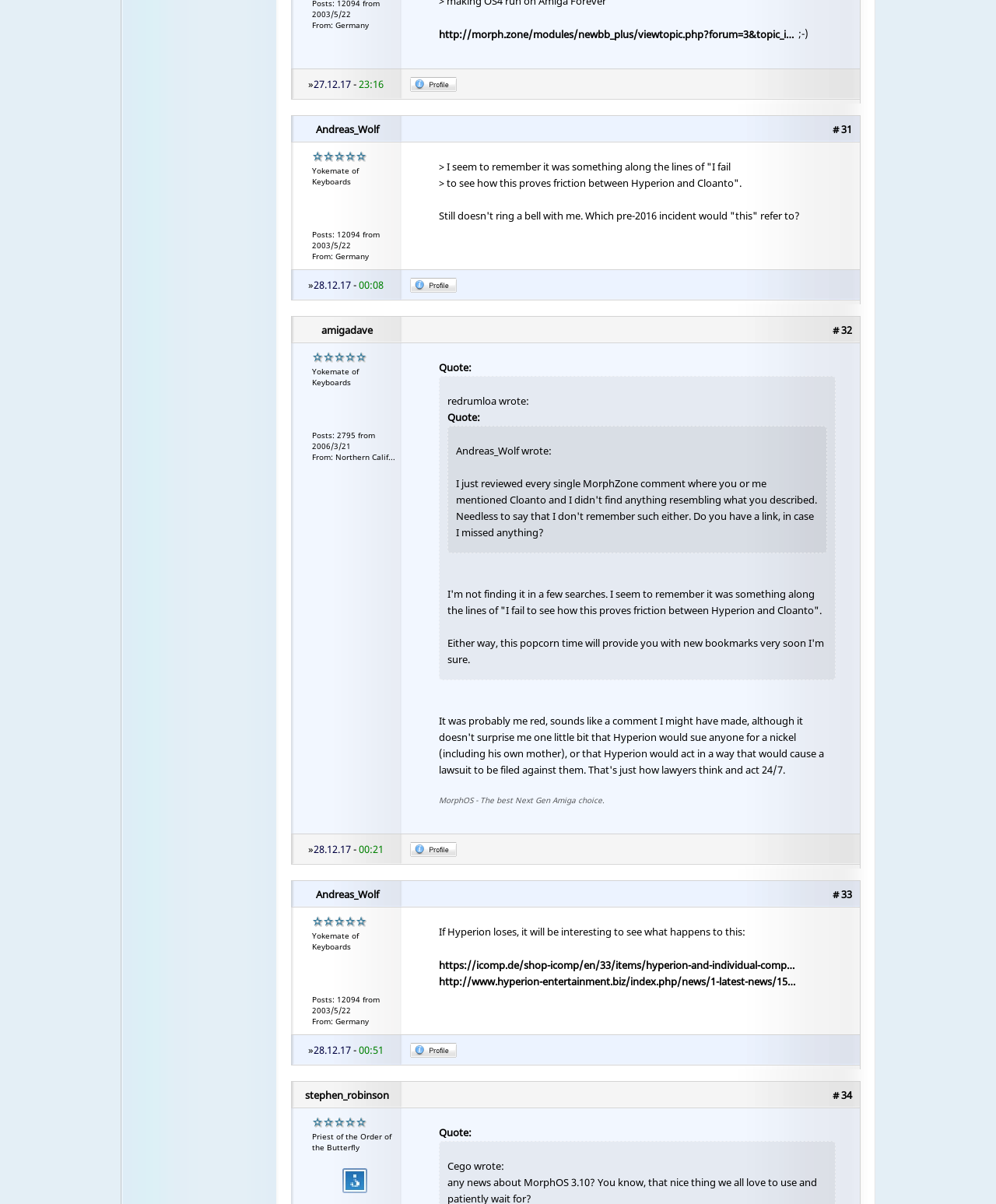Bounding box coordinates are specified in the format (top-left x, top-left y, bottom-right x, bottom-right y). All values are floating point numbers bounded between 0 and 1. Please provide the bounding box coordinate of the region this sentence describes: alt="Profile"

[0.412, 0.703, 0.459, 0.714]